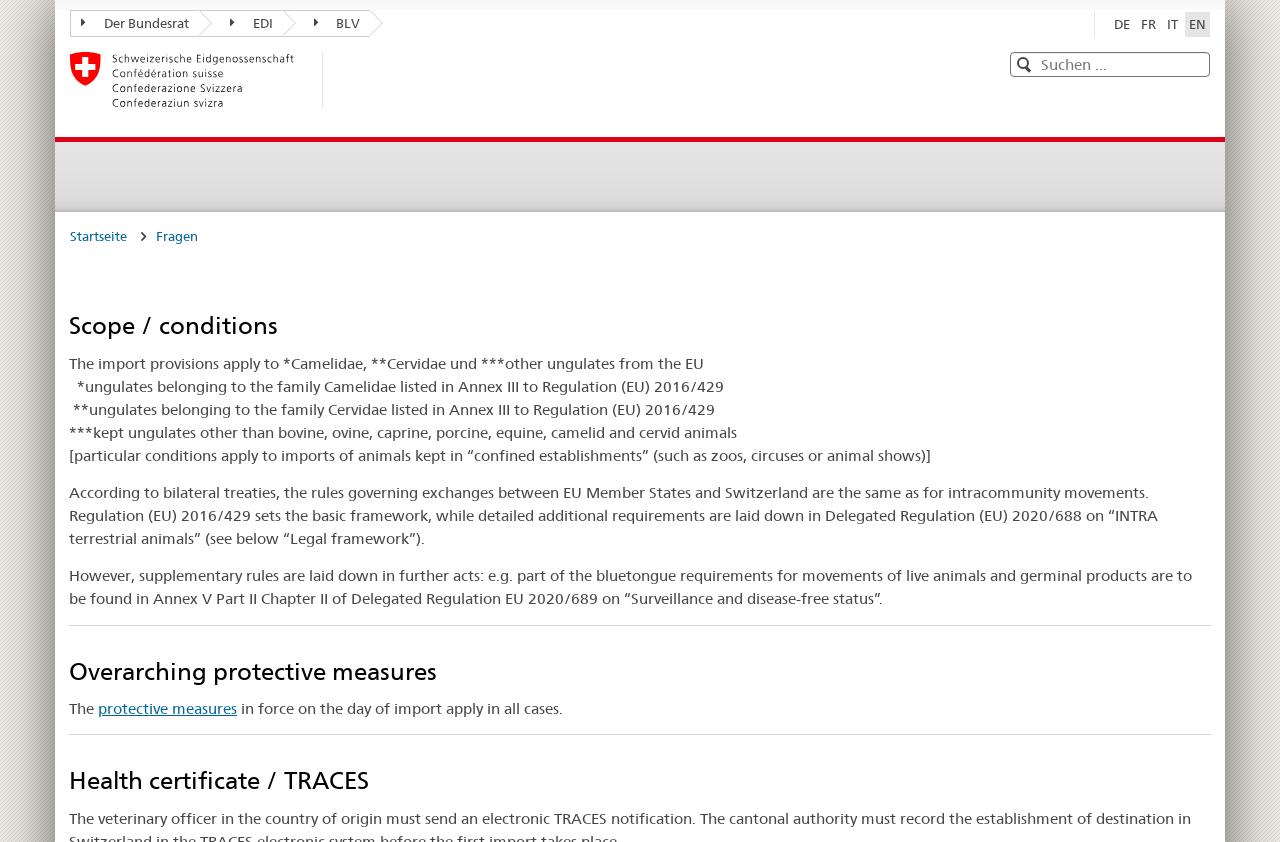Please specify the bounding box coordinates of the region to click in order to perform the following instruction: "Click on the 'Suchen' button".

[0.789, 0.062, 0.809, 0.093]